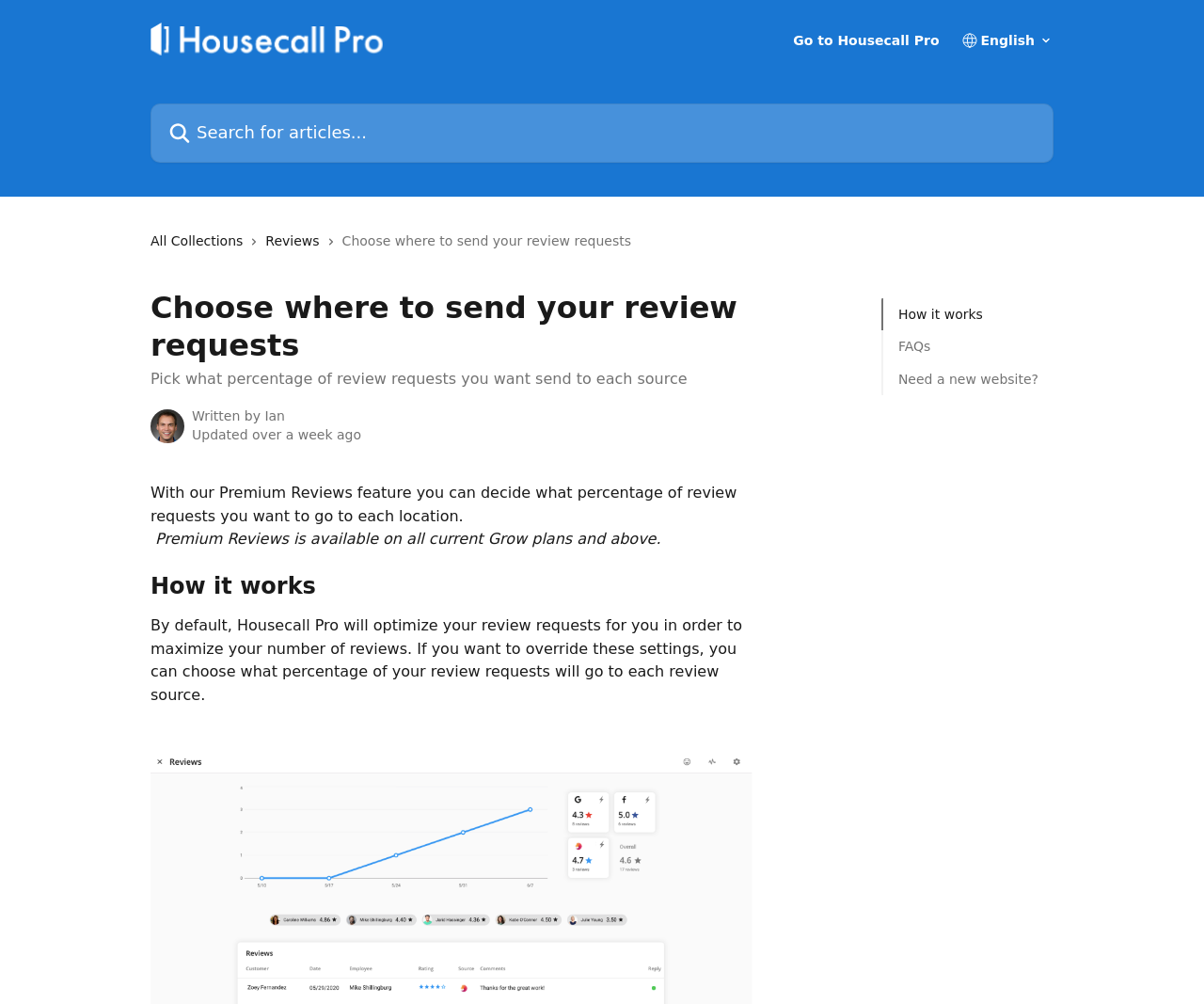Respond to the question below with a single word or phrase:
What is the location of the search box?

Top right corner